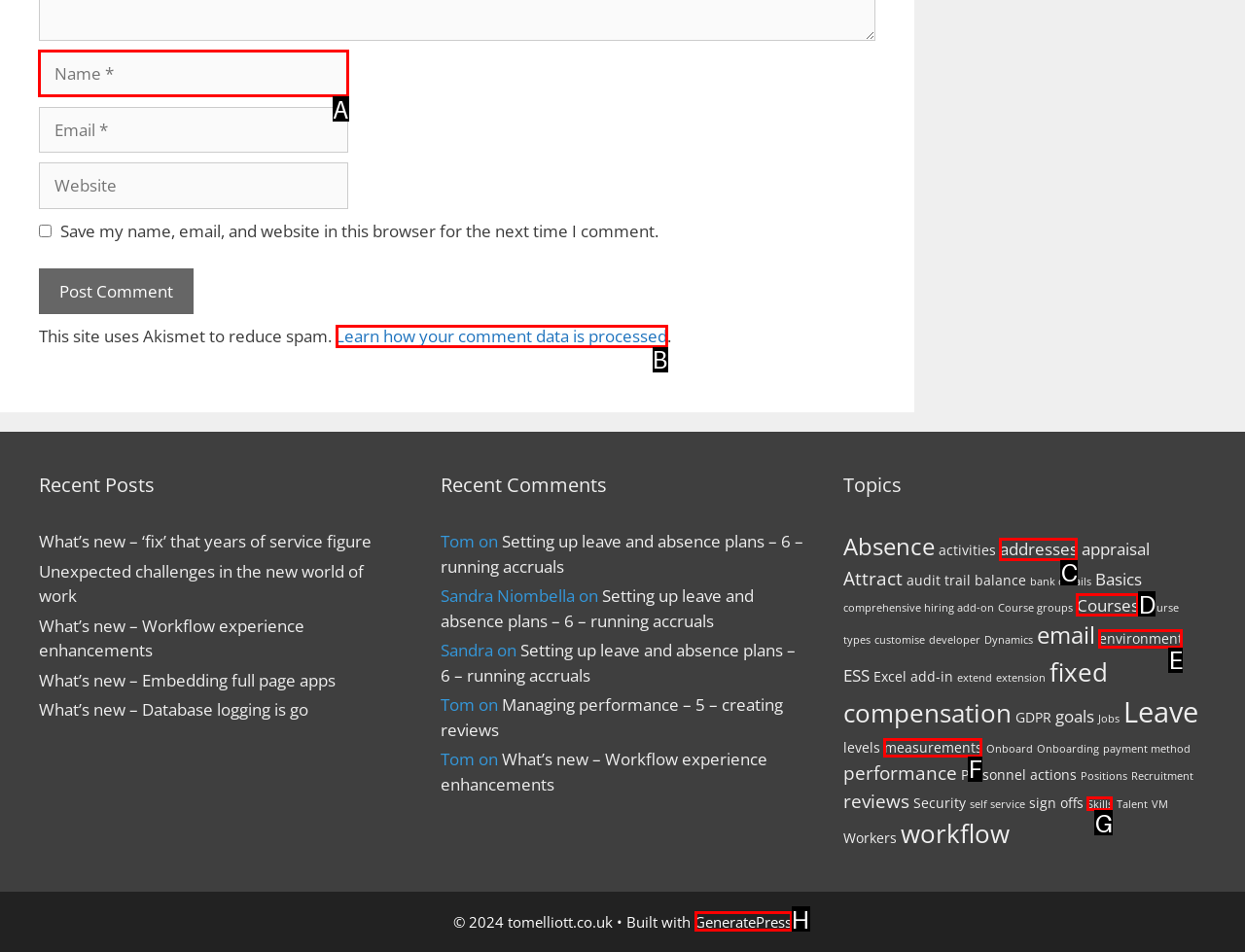Identify the HTML element to select in order to accomplish the following task: Click on the 'DEVON SCENT' link
Reply with the letter of the chosen option from the given choices directly.

None